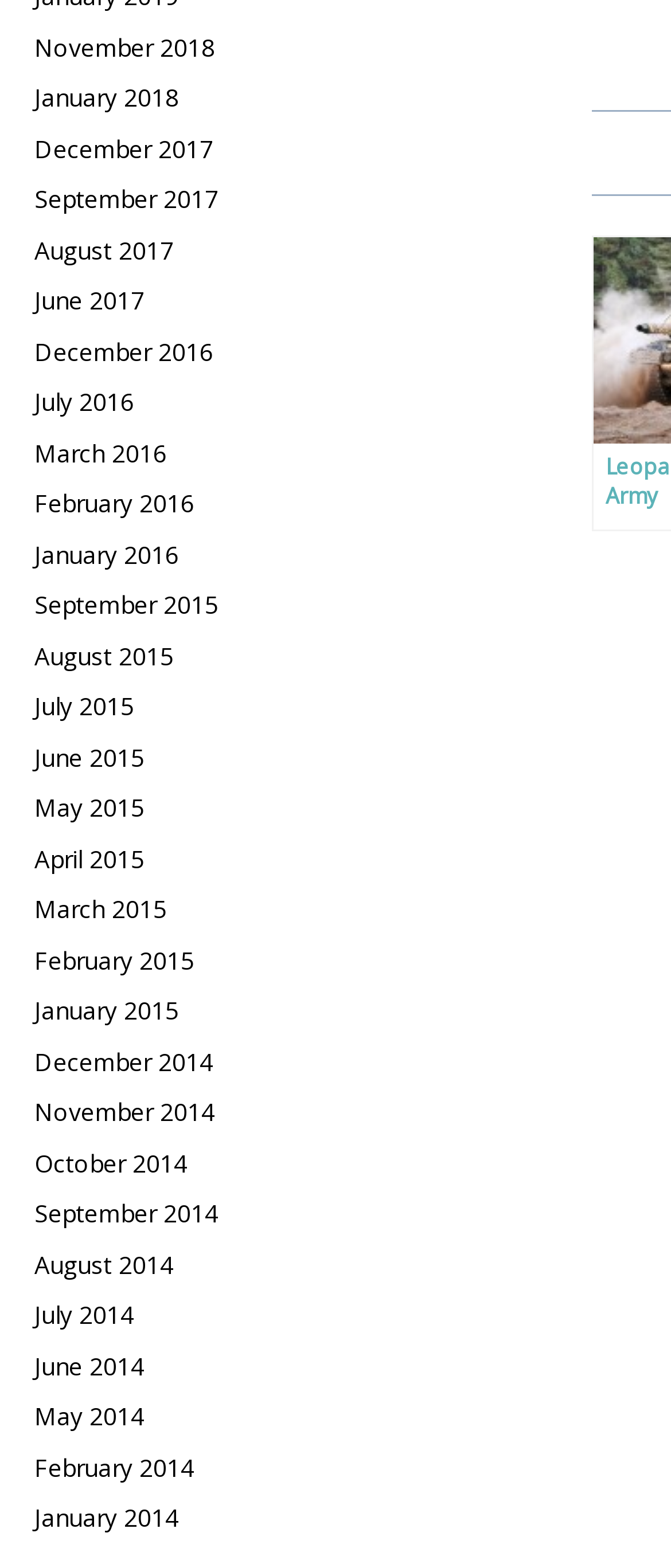Please give a one-word or short phrase response to the following question: 
Are there any months available in the year 2019?

No